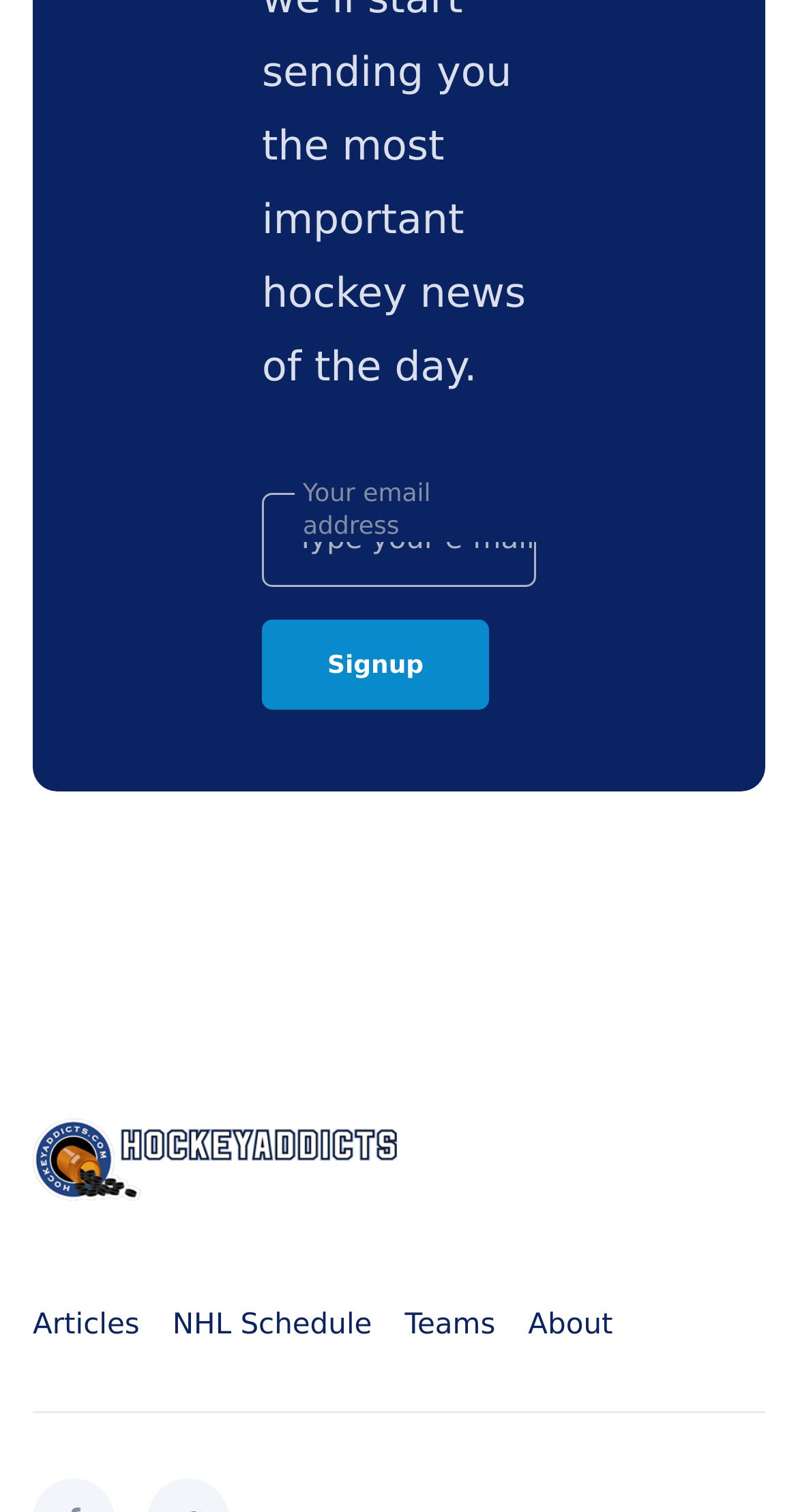Please give a succinct answer using a single word or phrase:
How many links are there in the footer?

5